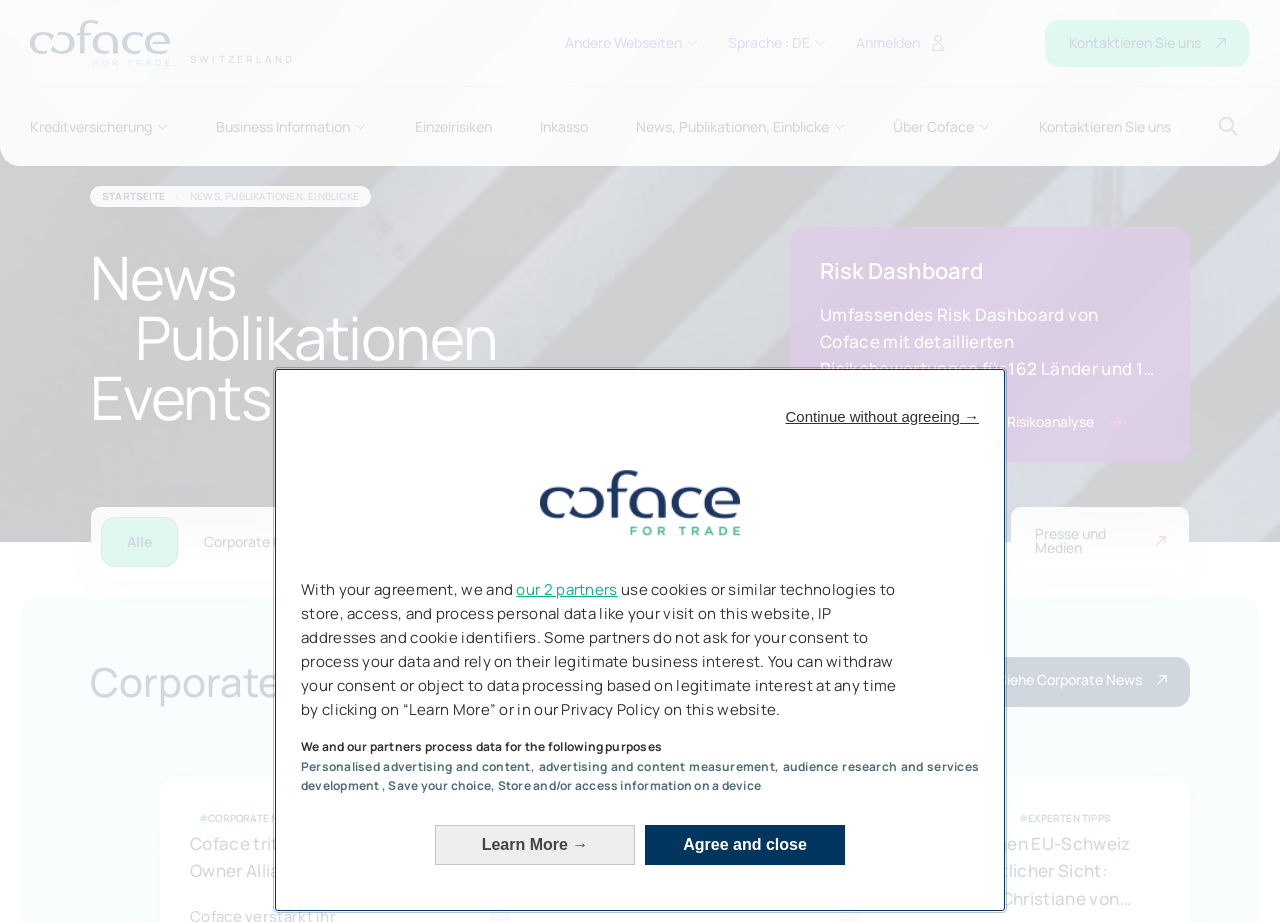Provide the bounding box coordinates of the HTML element described by the text: "Inkasso". The coordinates should be in the format [left, top, right, bottom] with values between 0 and 1.

[0.422, 0.13, 0.459, 0.145]